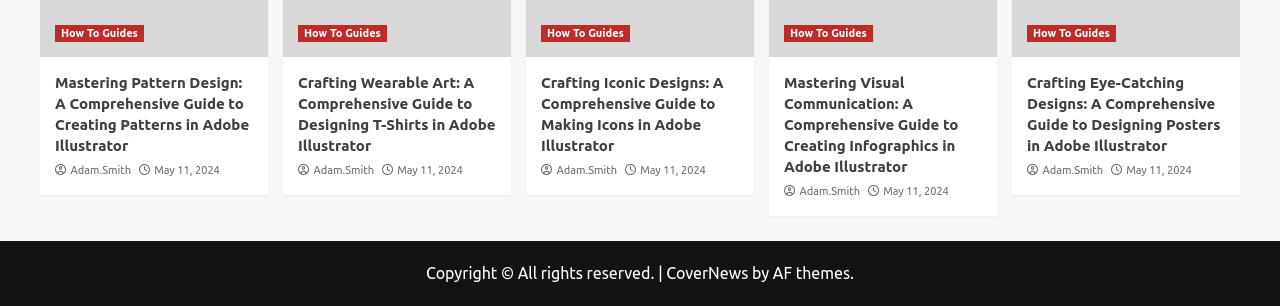Determine the bounding box coordinates of the clickable region to follow the instruction: "Check the date 'May 11, 2024'".

[0.12, 0.536, 0.172, 0.575]